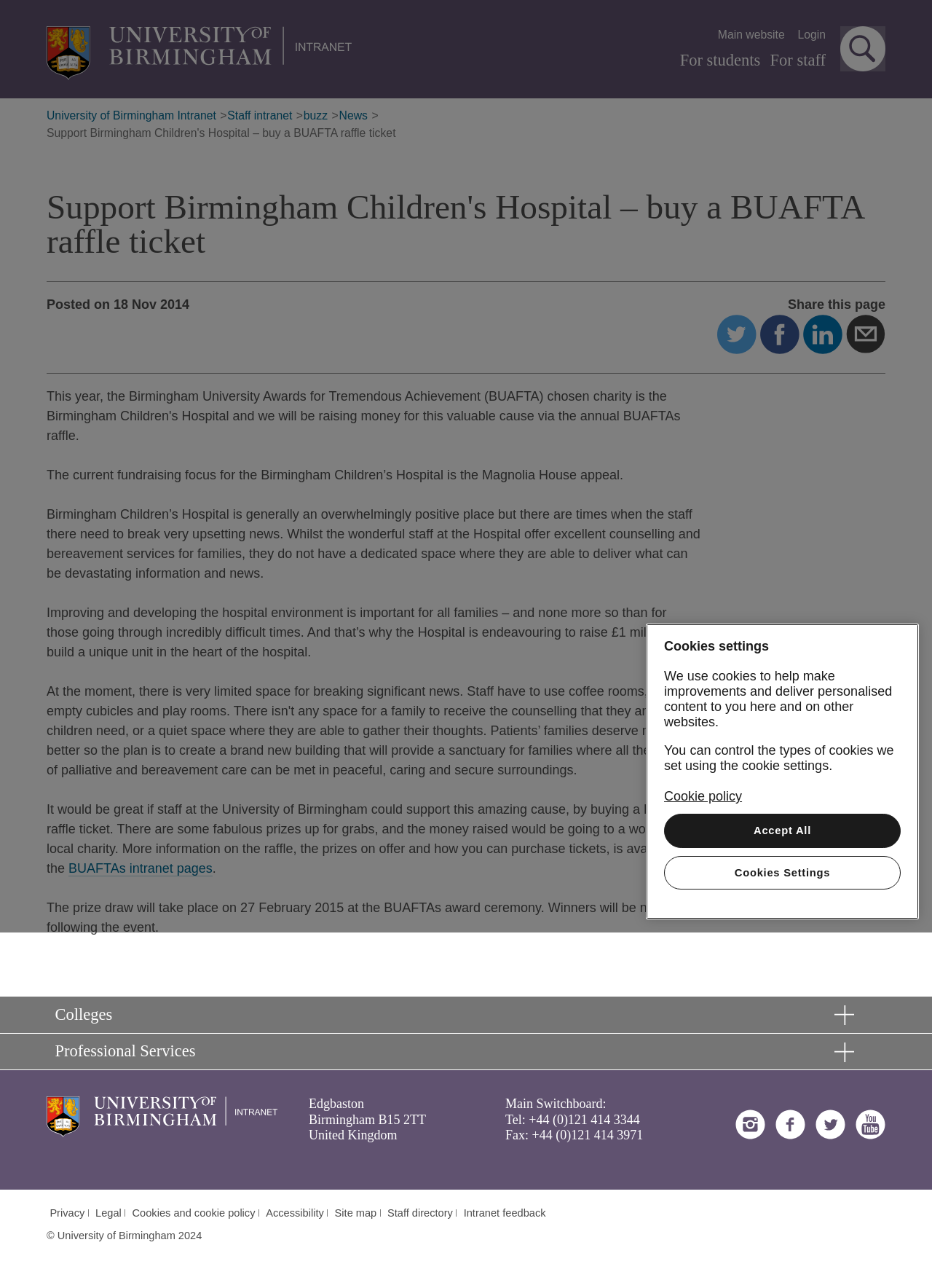Determine the bounding box coordinates for the area that needs to be clicked to fulfill this task: "Share on Twitter". The coordinates must be given as four float numbers between 0 and 1, i.e., [left, top, right, bottom].

[0.769, 0.244, 0.812, 0.275]